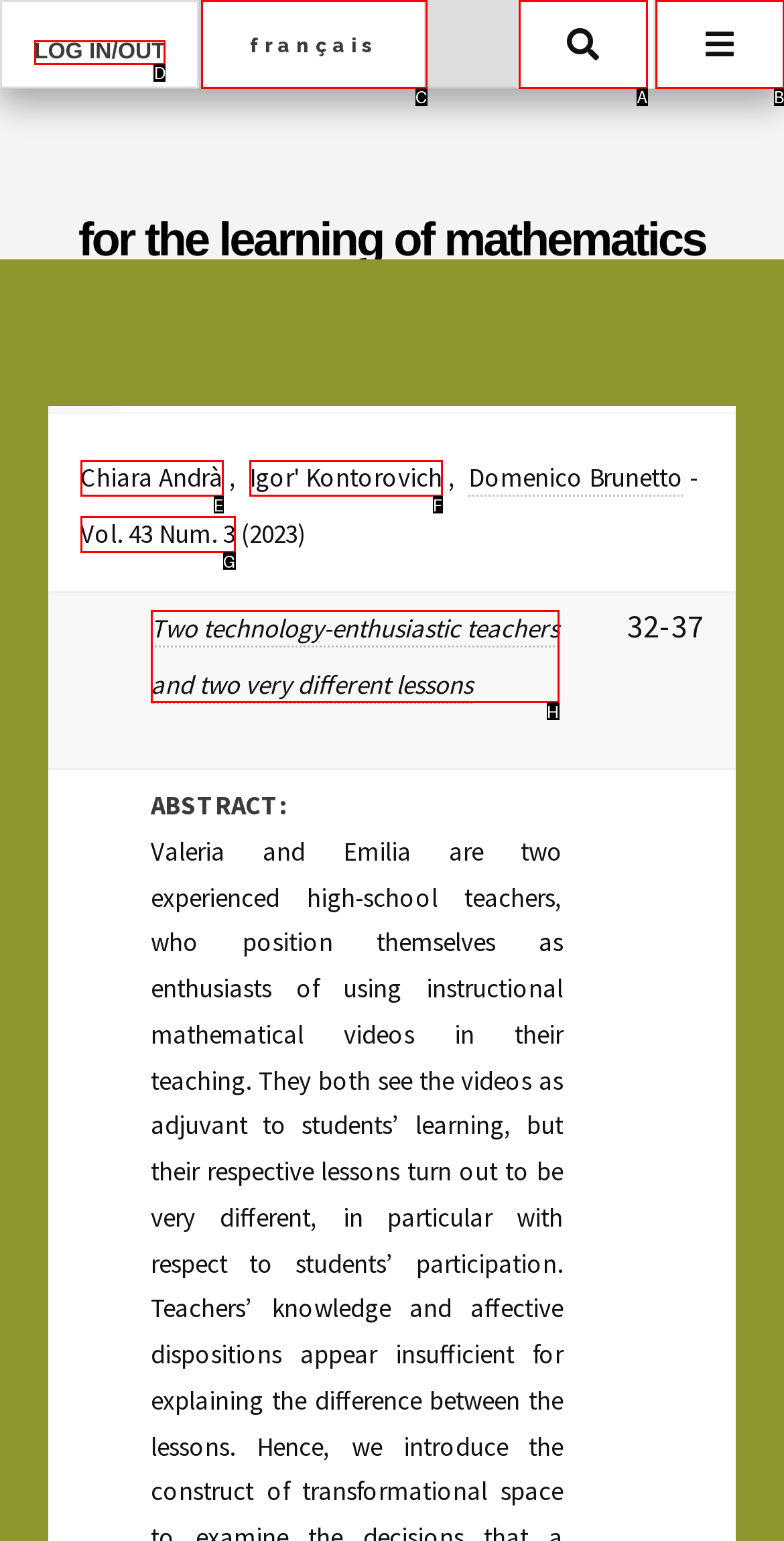Which option corresponds to the following element description: Vol. 43 Num. 3?
Please provide the letter of the correct choice.

G